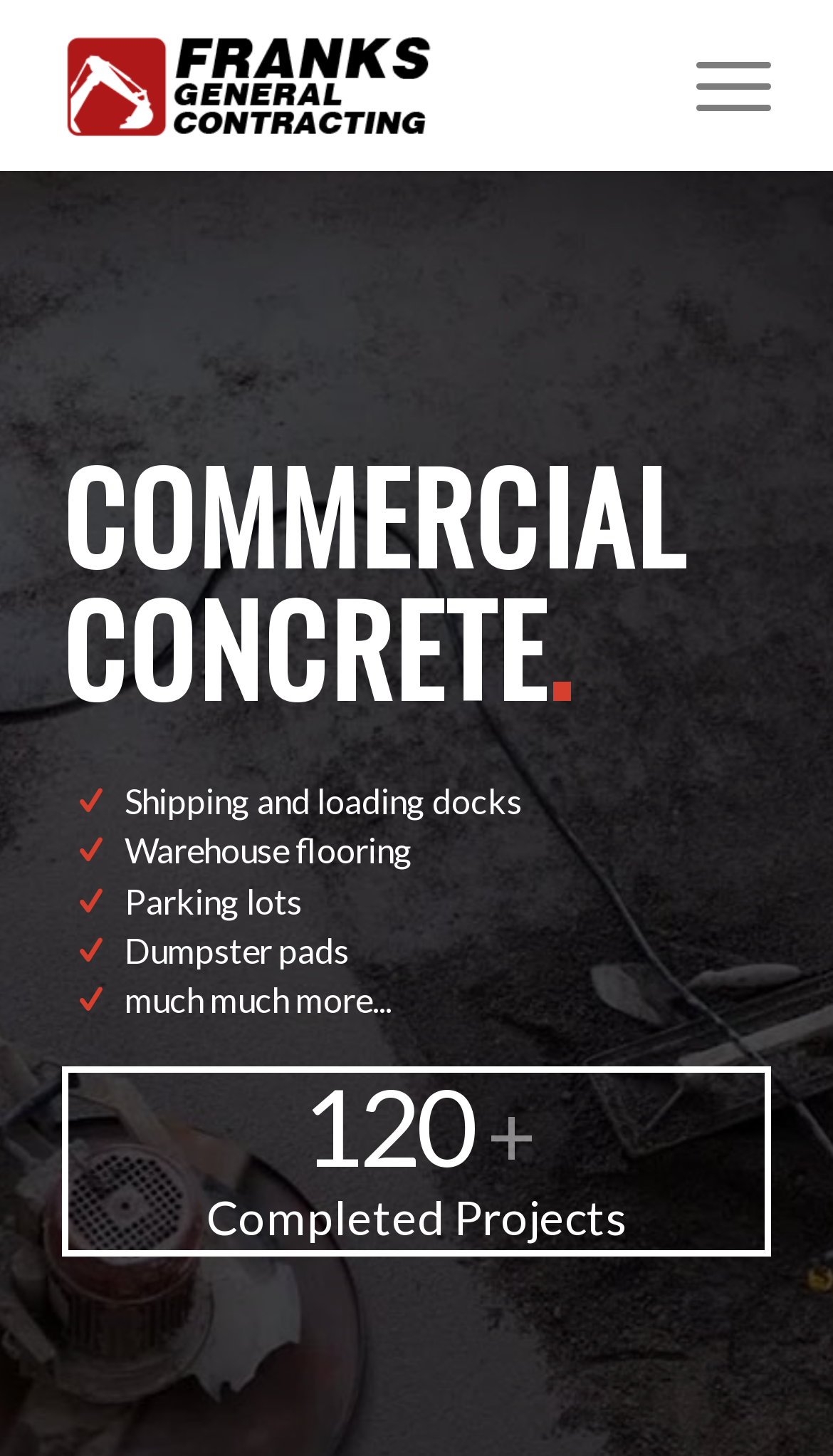What types of services does Frank's General Contracting offer?
Please respond to the question thoroughly and include all relevant details.

Based on the webpage, Frank's General Contracting offers various concrete services, including shipping and loading docks, warehouse flooring, parking lots, and dumpster pads, among others.